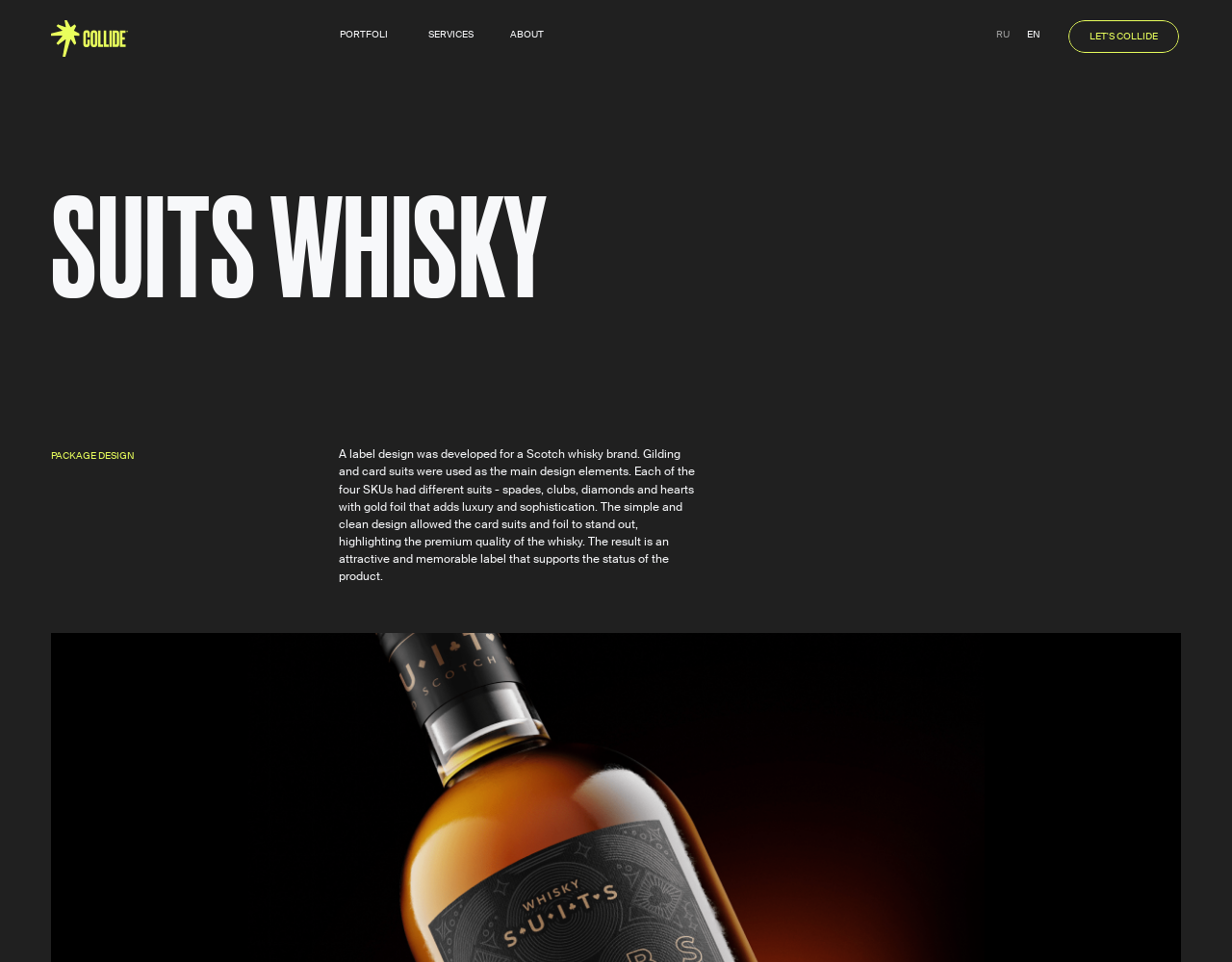Give a short answer to this question using one word or a phrase:
What is the category of the design project?

PACKAGE DESIGN